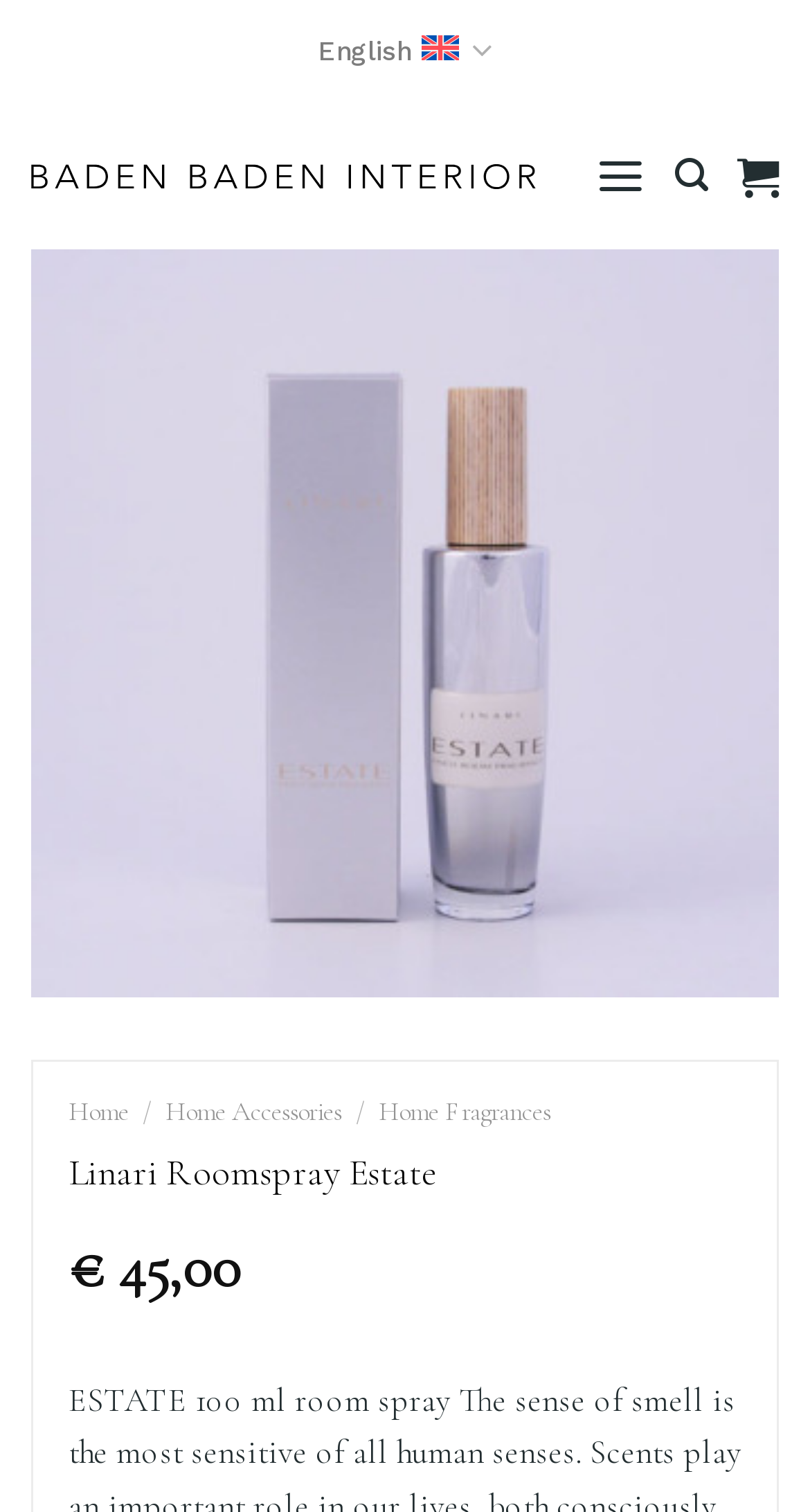What is the price of the Linari Roomspray Estate?
Please answer the question with a detailed and comprehensive explanation.

I found the price by looking at the StaticText element with the text '€45,00' located at the bounding box coordinates [0.128, 0.813, 0.297, 0.861]. This text is likely indicating the price of the product.